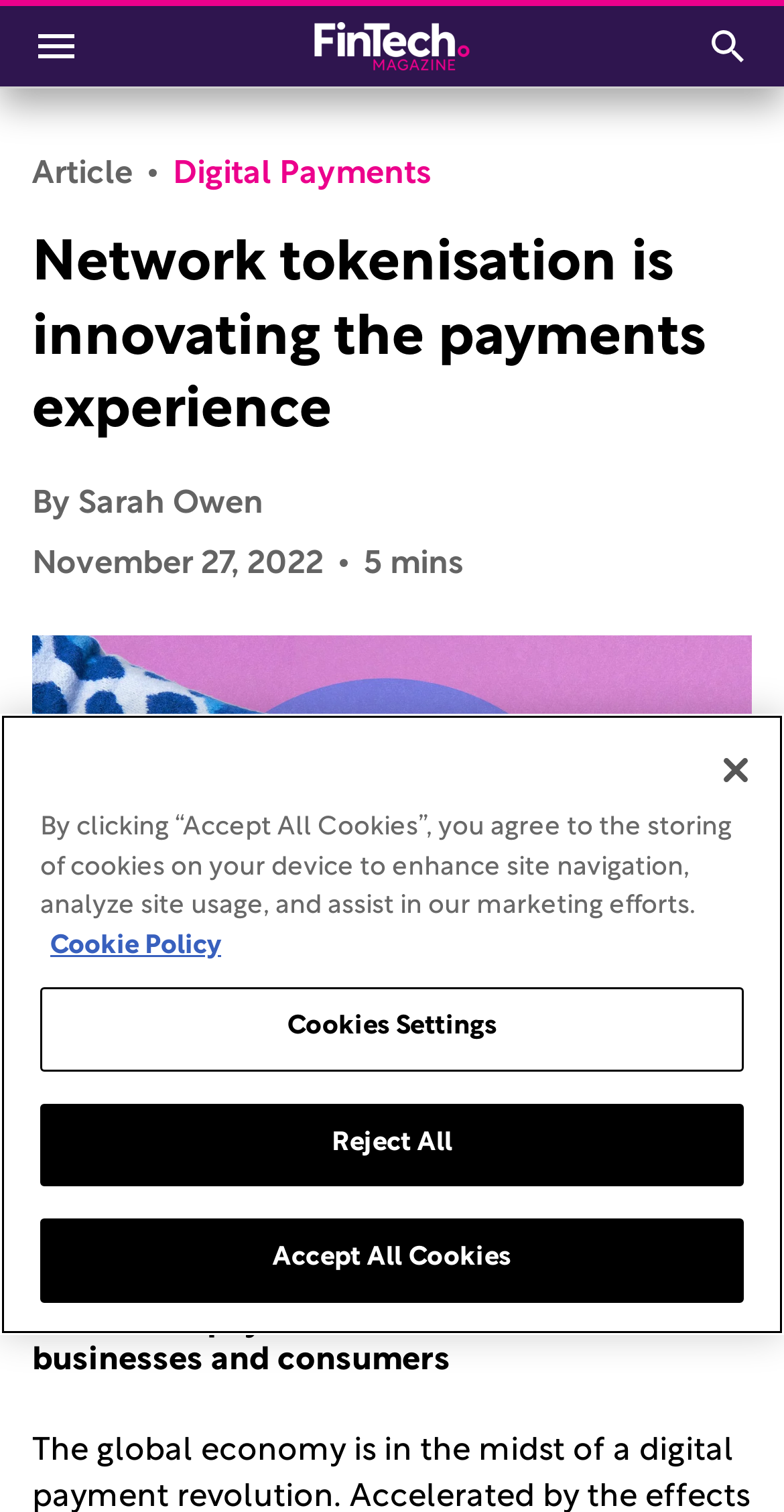What is the date of the article?
Craft a detailed and extensive response to the question.

I found the static text element with bounding box coordinates [0.041, 0.364, 0.413, 0.383] which indicates the date of the article as 'November 27, 2022'